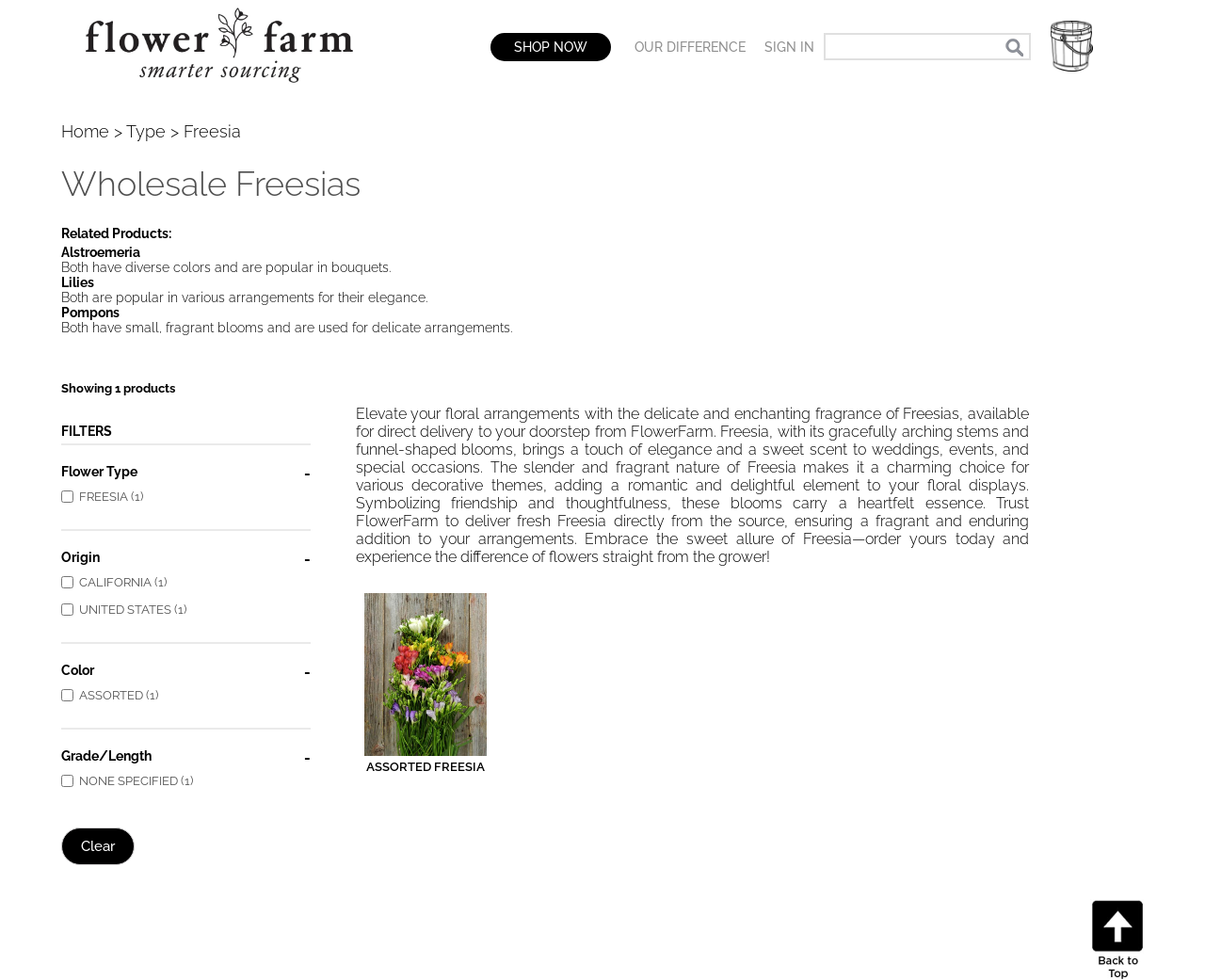Can you specify the bounding box coordinates for the region that should be clicked to fulfill this instruction: "Click the 'SIGN IN' button".

[0.627, 0.019, 0.684, 0.091]